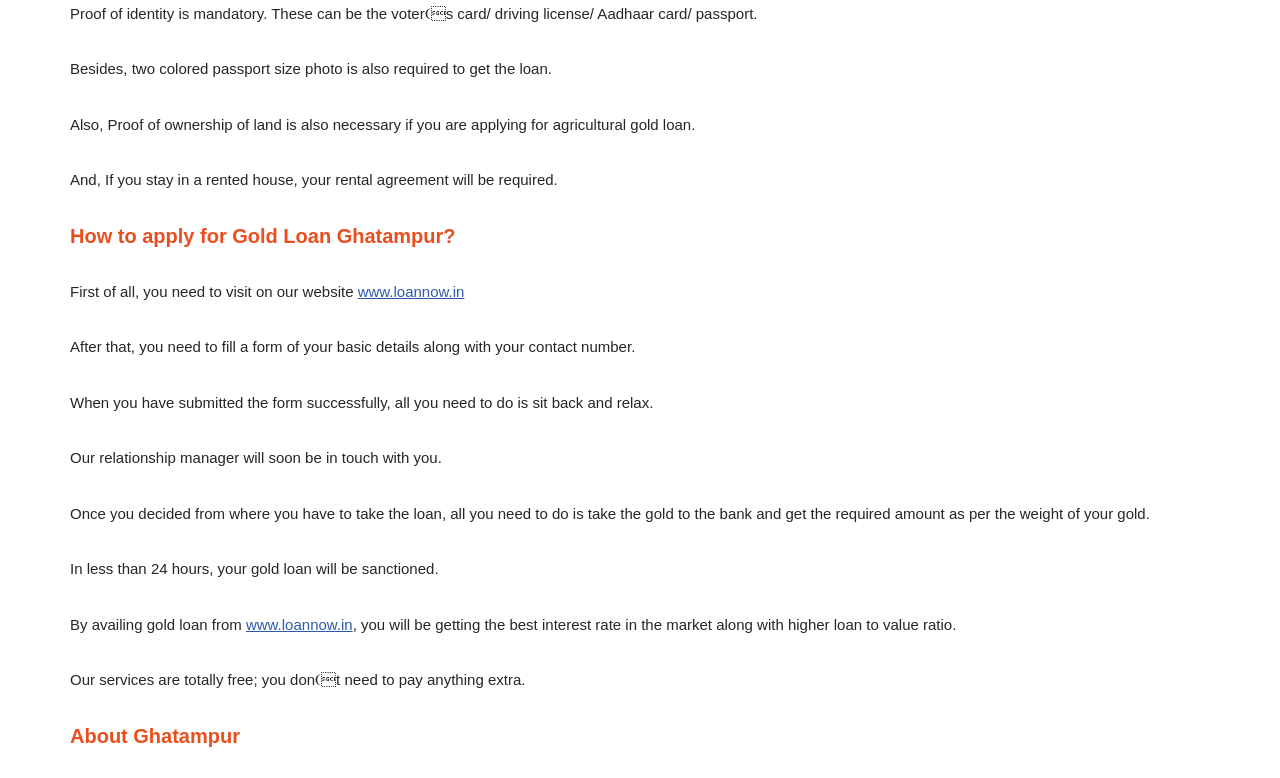Based on what you see in the screenshot, provide a thorough answer to this question: How long does it take to get the gold loan sanctioned?

Once the loan application is submitted and the gold is taken to the bank, the gold loan will be sanctioned in less than 24 hours.